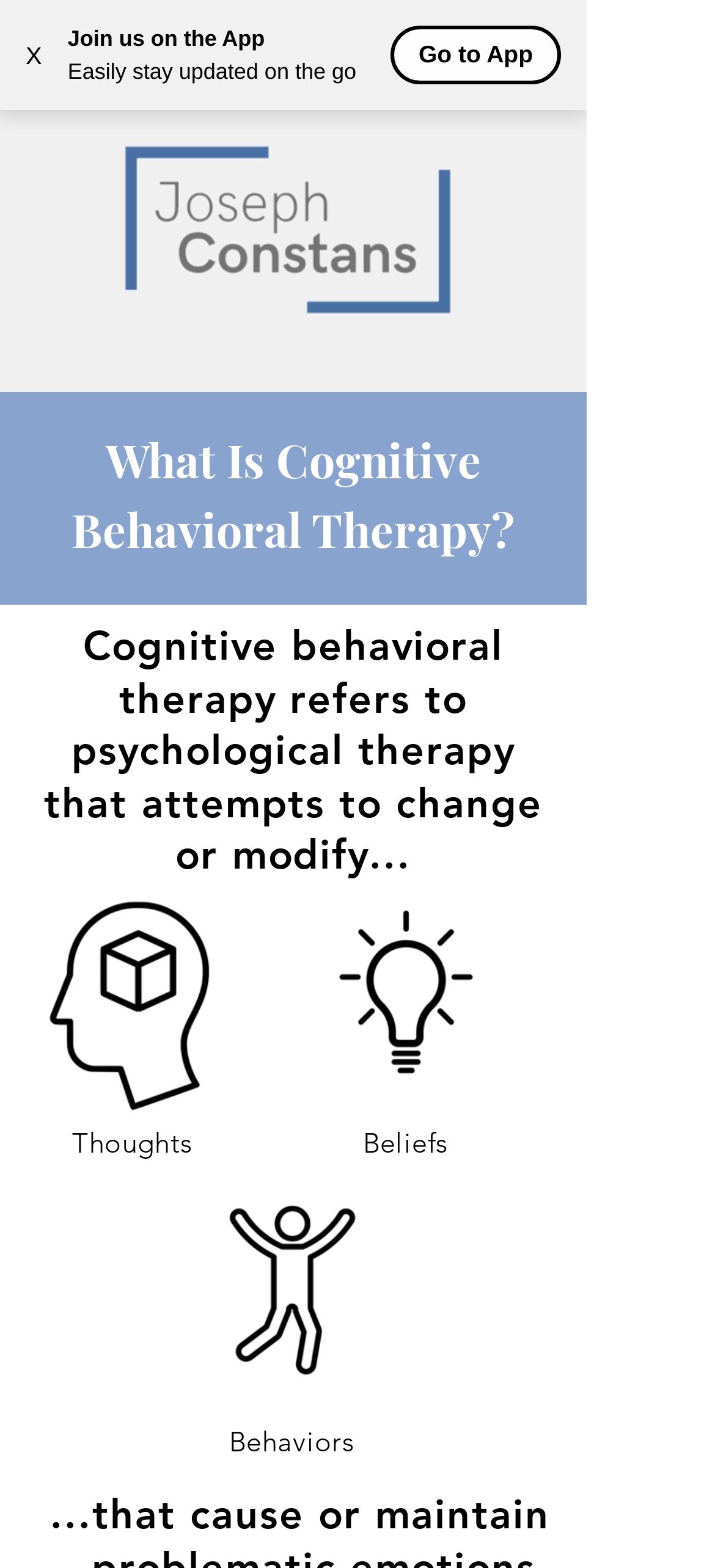From the image, can you give a detailed response to the question below:
What is the call-to-action above the 'Join us on the App' text?

The call-to-action above the 'Join us on the App' text is a button that says 'Go to App', suggesting that users can download or access the app to stay updated on the go.